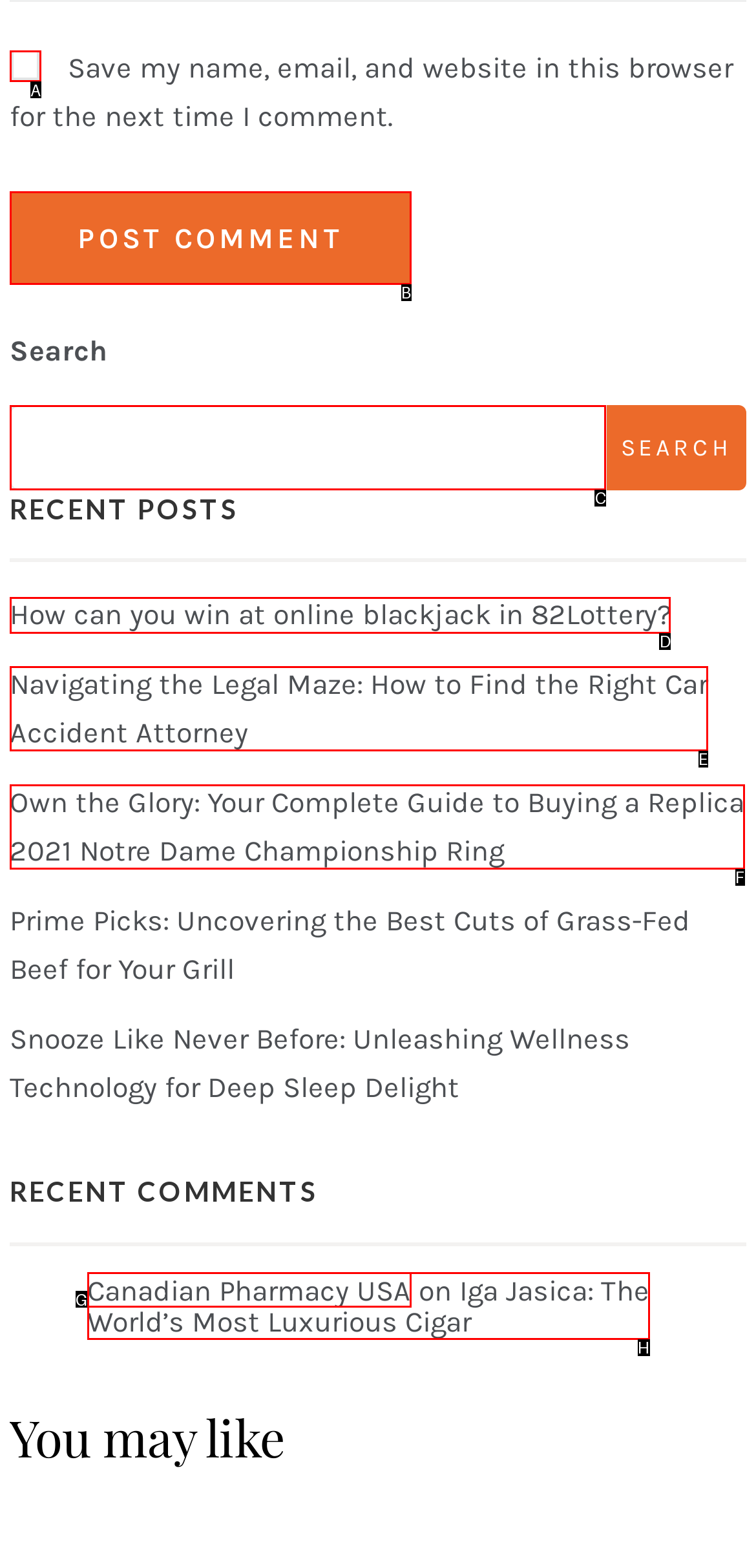Specify which UI element should be clicked to accomplish the task: Read the article 'How can you win at online blackjack in 82Lottery?'. Answer with the letter of the correct choice.

D